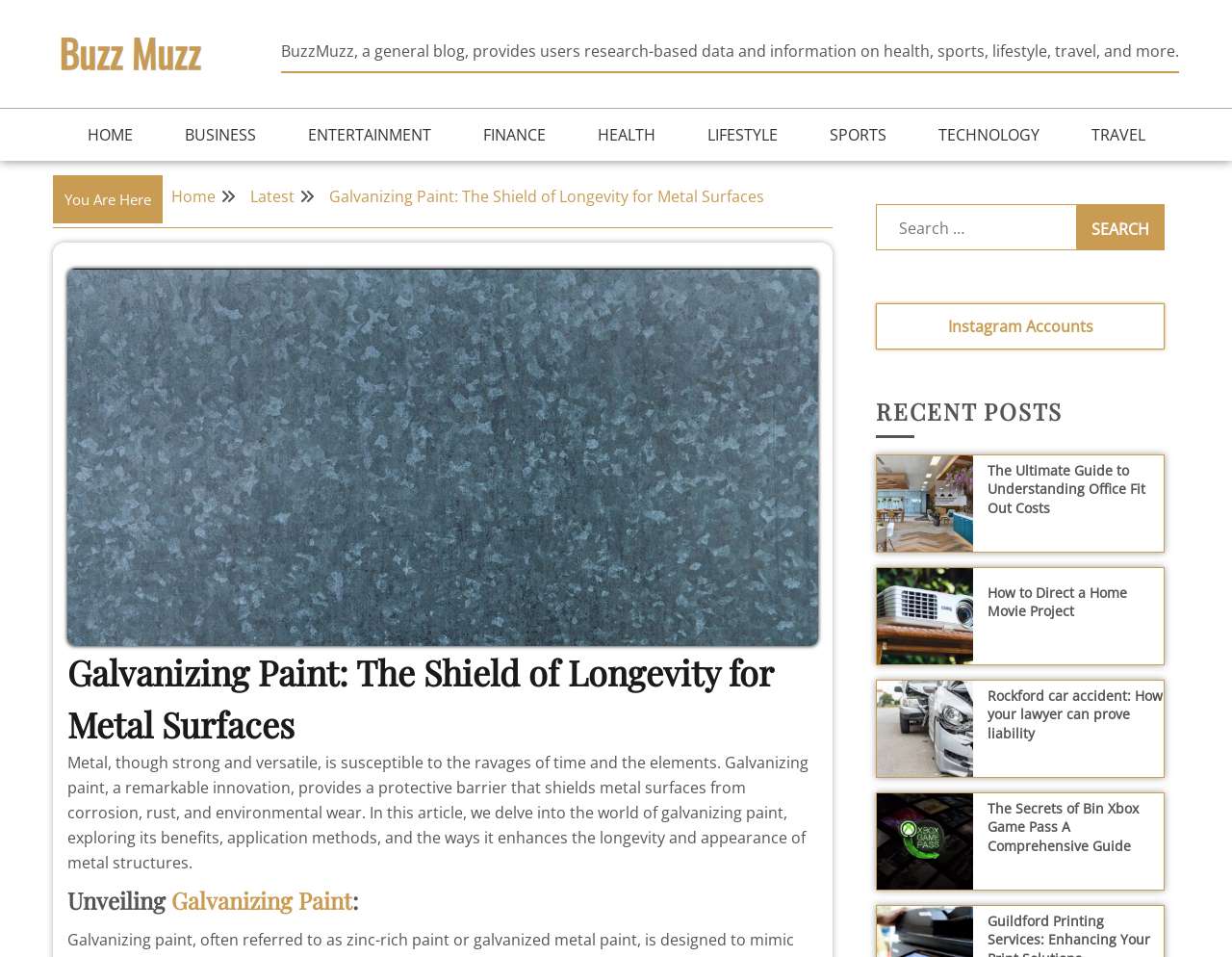Please indicate the bounding box coordinates for the clickable area to complete the following task: "View the Office Fit post". The coordinates should be specified as four float numbers between 0 and 1, i.e., [left, top, right, bottom].

[0.712, 0.513, 0.802, 0.535]